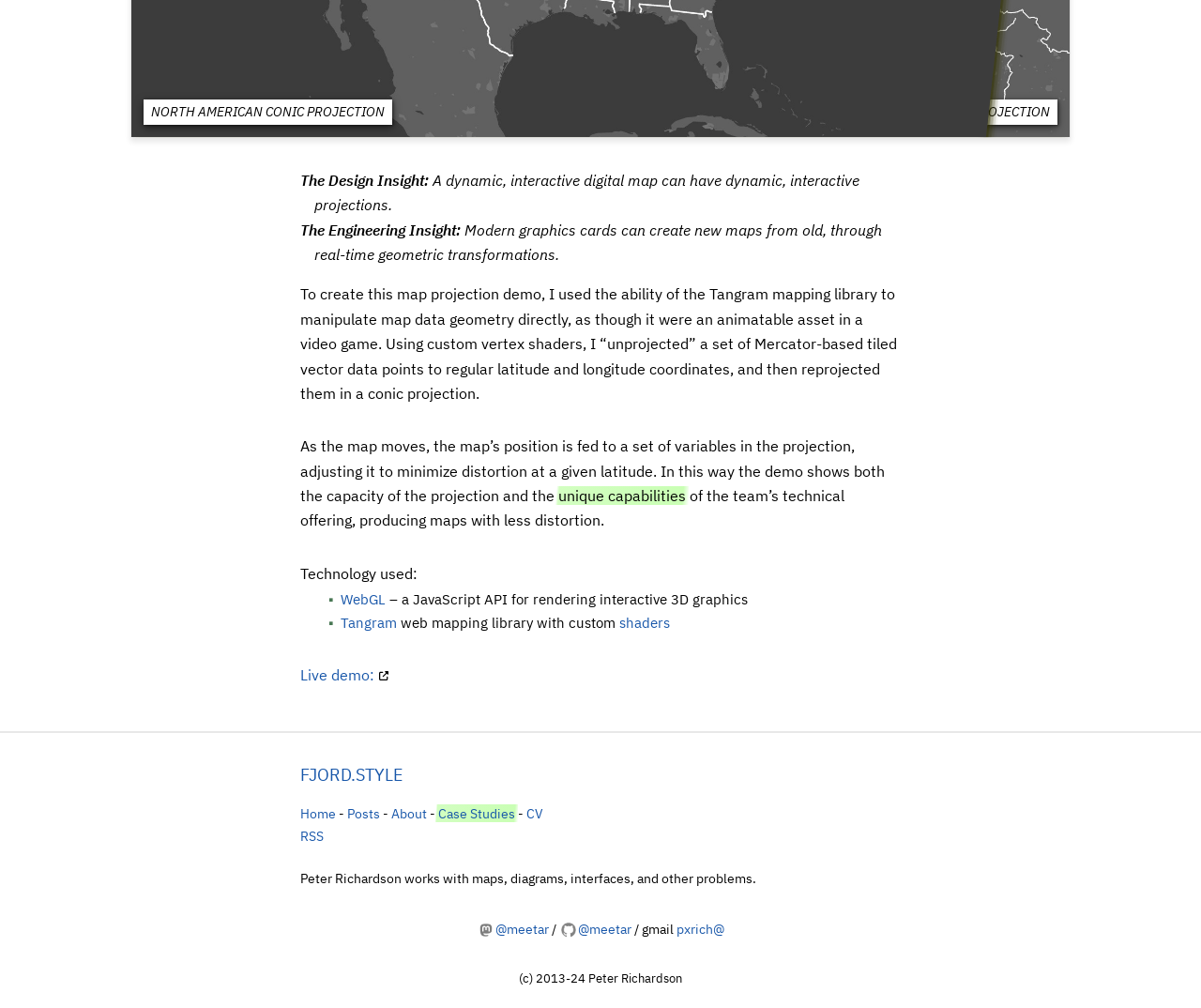Provide the bounding box coordinates of the HTML element described by the text: "FJORD.STYLE".

[0.25, 0.757, 0.336, 0.779]